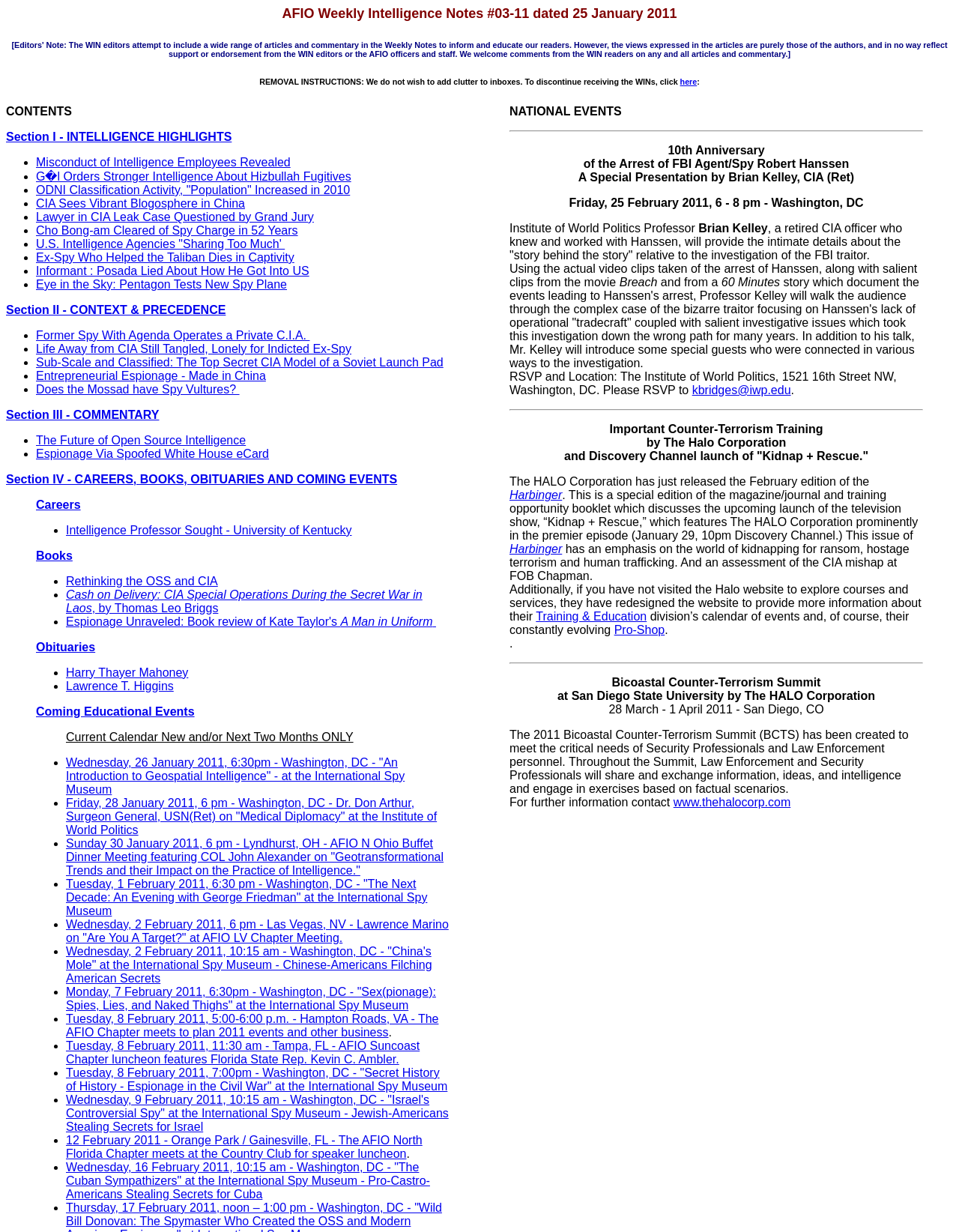Determine the bounding box coordinates of the clickable element to achieve the following action: 'Read 'Misconduct of Intelligence Employees Revealed''. Provide the coordinates as four float values between 0 and 1, formatted as [left, top, right, bottom].

[0.038, 0.126, 0.303, 0.137]